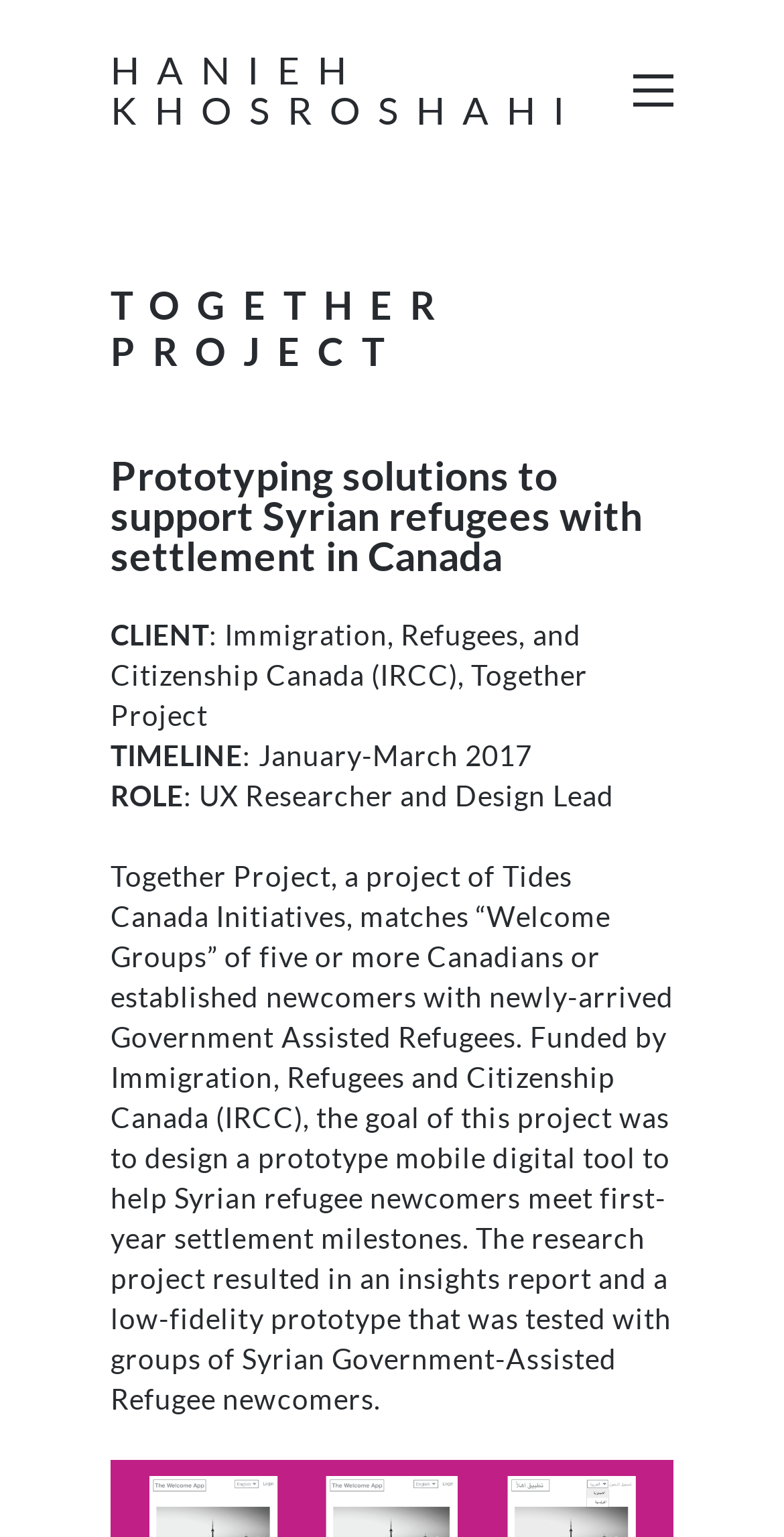Who is the UX Researcher and Design Lead?
Could you answer the question with a detailed and thorough explanation?

I found the answer by looking at the 'ROLE' section, where it says 'UX Researcher and Design Lead' and the corresponding value is 'Hanieh Khosroshahi'.